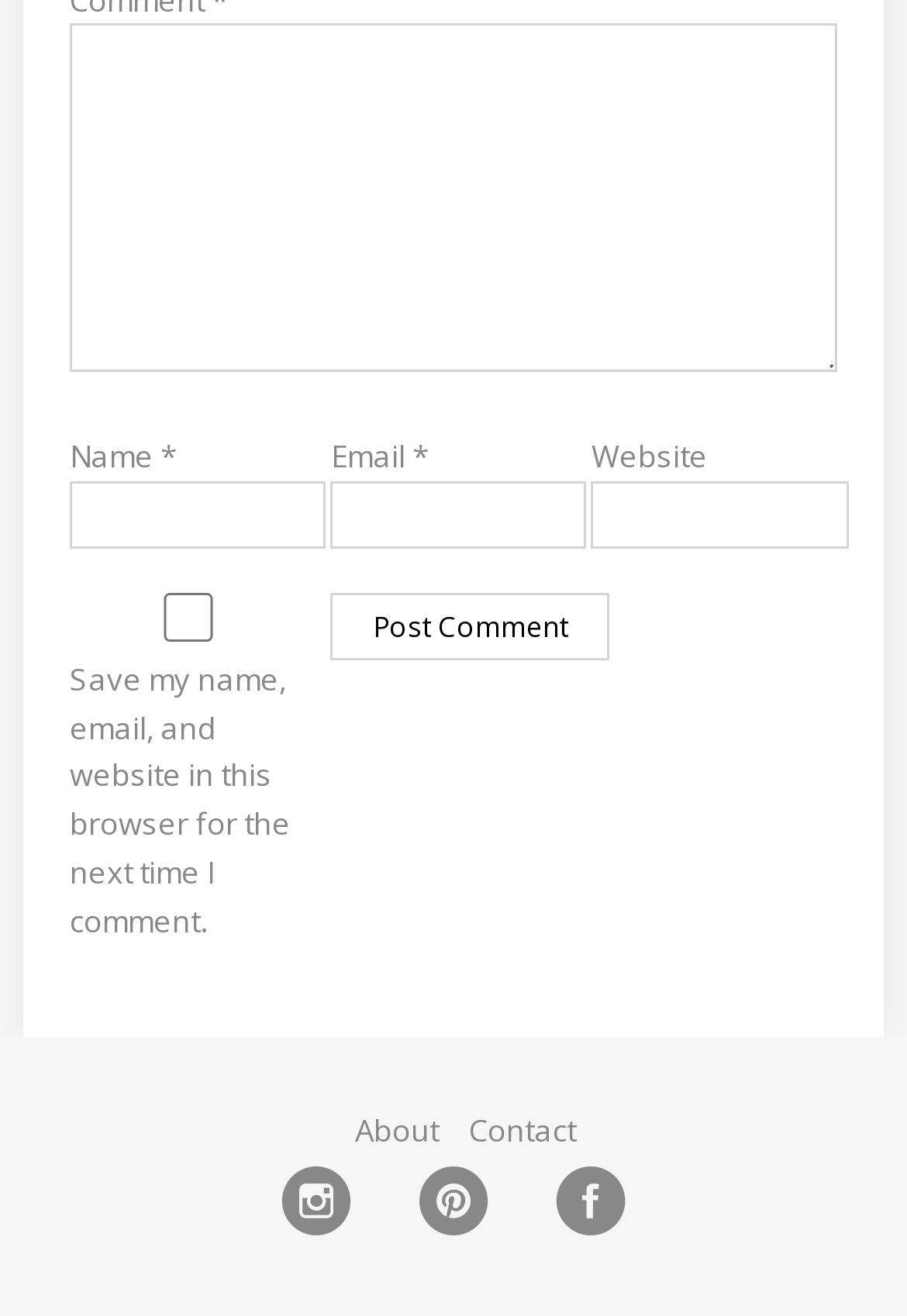What is the label of the first text field?
Using the visual information, answer the question in a single word or phrase.

Comment *